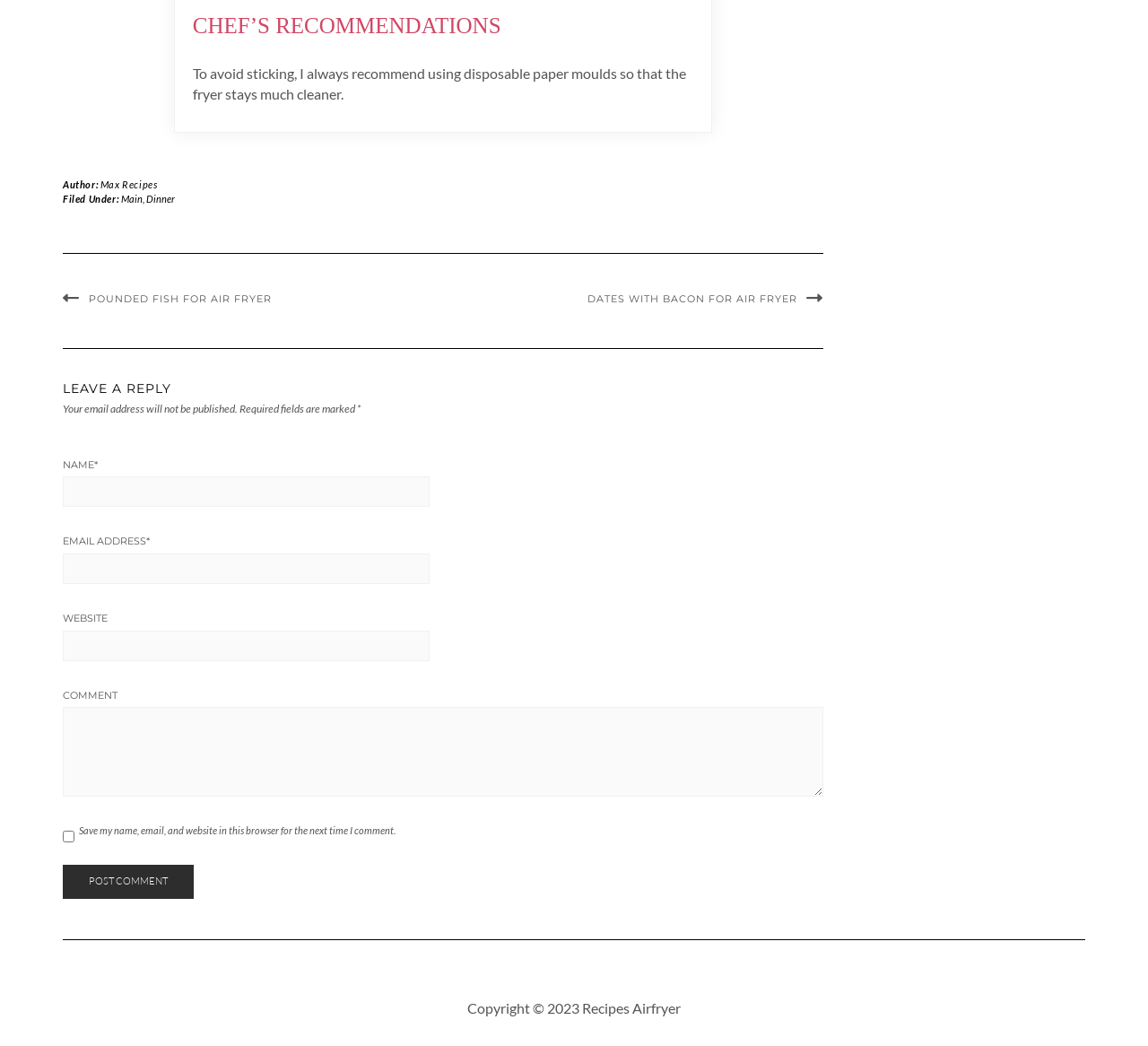Please provide a detailed answer to the question below by examining the image:
What is the name of the website?

The name of the website is Recipes Airfryer, as indicated by the copyright information 'Copyright © 2023 Recipes Airfryer' at the bottom of the page.